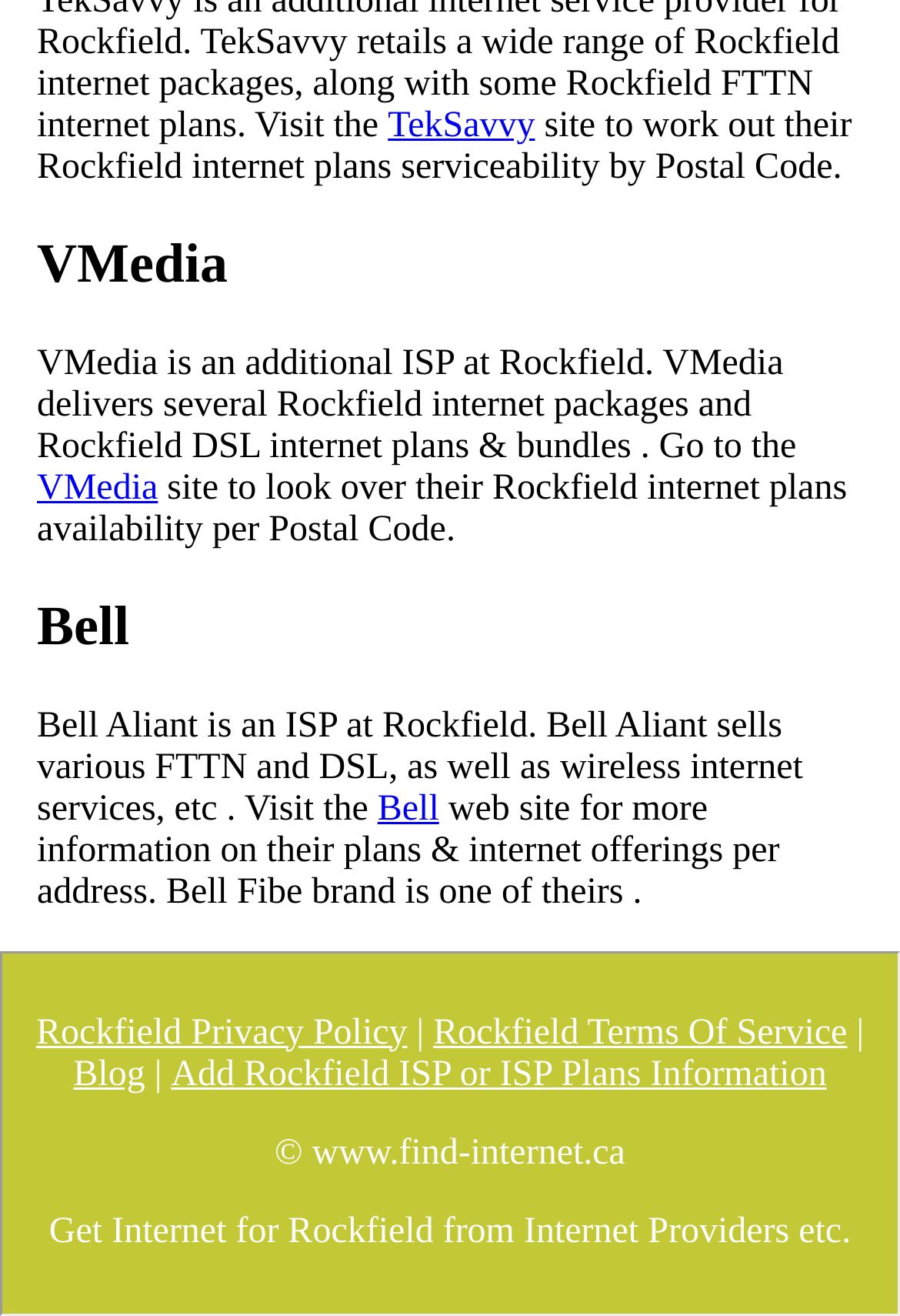Based on the image, please elaborate on the answer to the following question:
What is the name of the website?

The webpage has a footer section that displays the copyright information, which includes the website name 'www.find-internet.ca'. This suggests that the name of the website is 'Find Internet'.